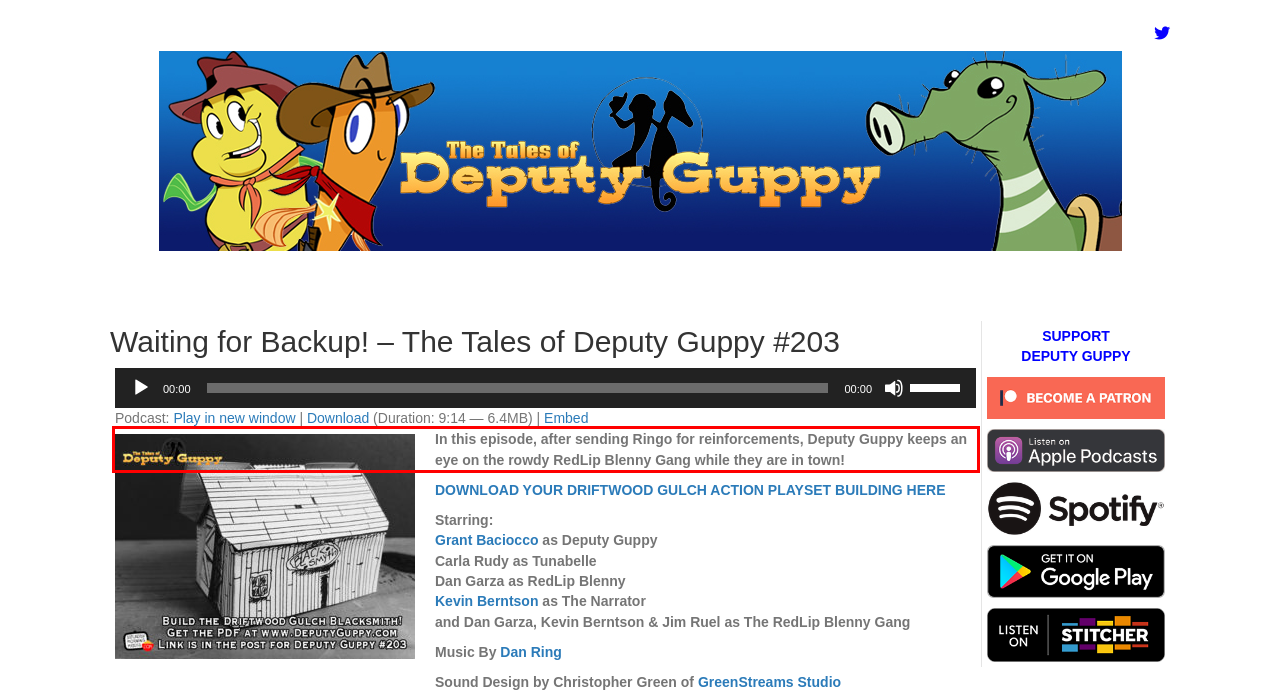Inspect the webpage screenshot that has a red bounding box and use OCR technology to read and display the text inside the red bounding box.

In this episode, after sending Ringo for reinforcements, Deputy Guppy keeps an eye on the rowdy RedLip Blenny Gang while they are in town!